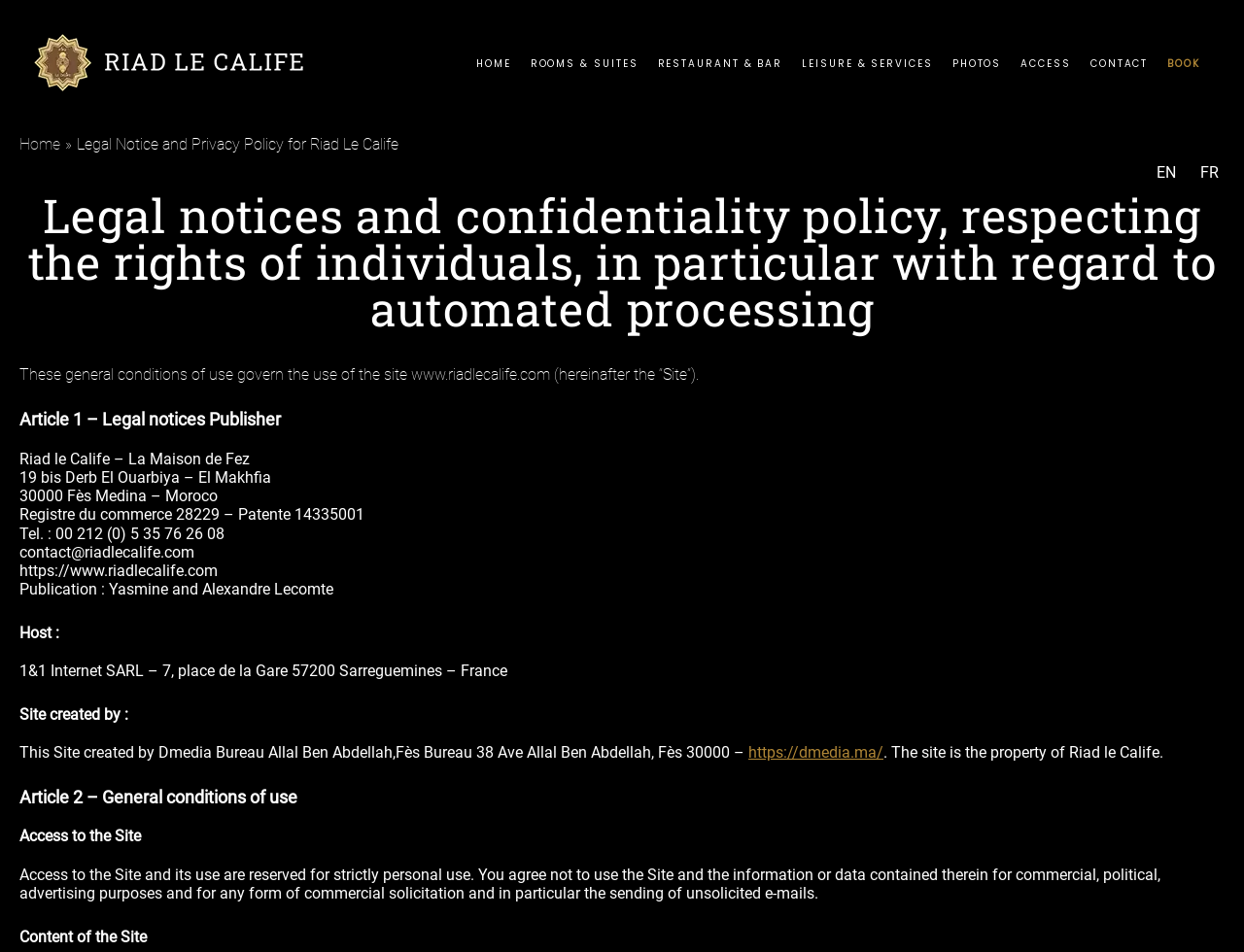Please locate the bounding box coordinates of the element that should be clicked to achieve the given instruction: "Click on BOOK".

[0.931, 0.063, 0.973, 0.073]